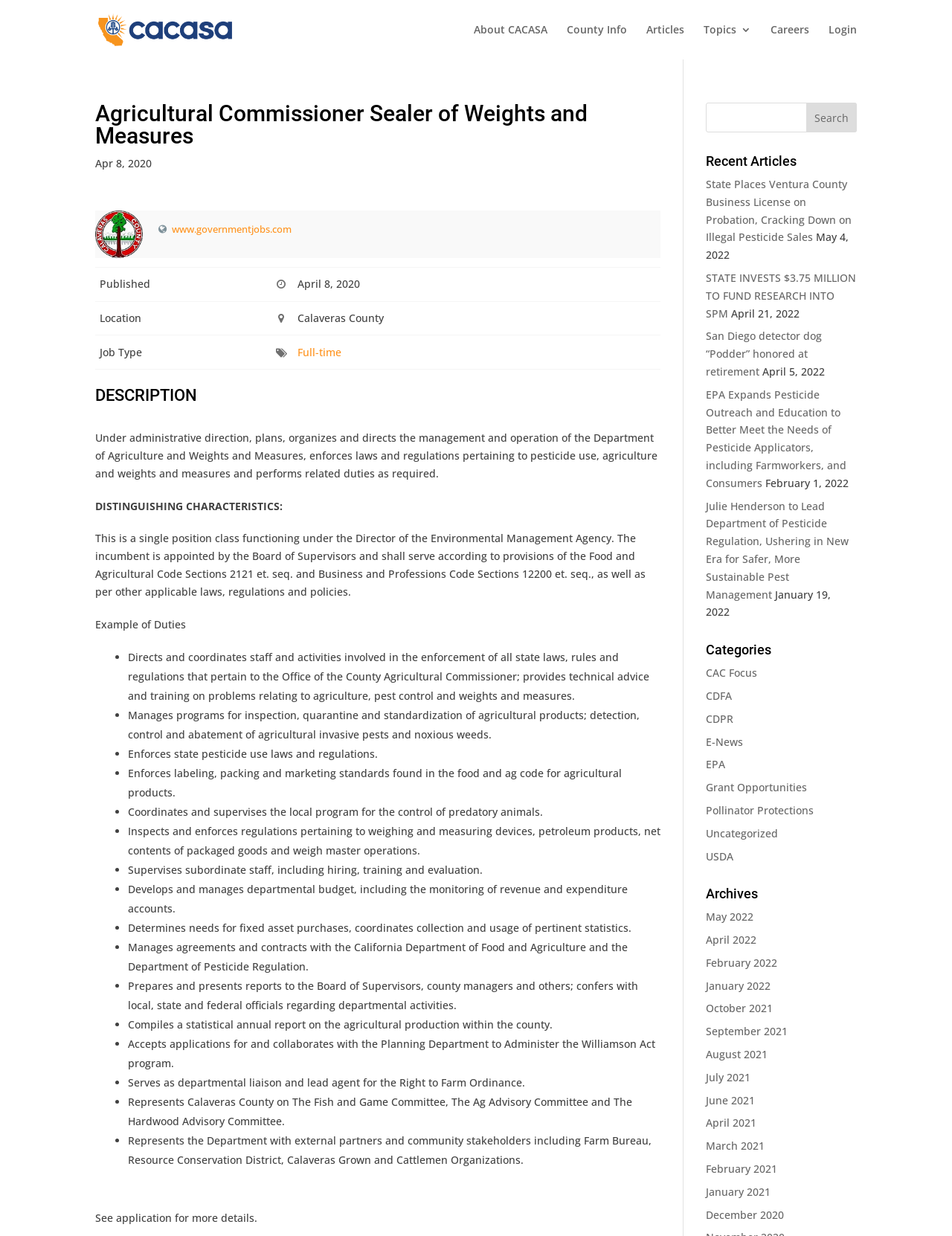Identify the bounding box coordinates of the clickable section necessary to follow the following instruction: "View job description". The coordinates should be presented as four float numbers from 0 to 1, i.e., [left, top, right, bottom].

[0.1, 0.348, 0.691, 0.389]